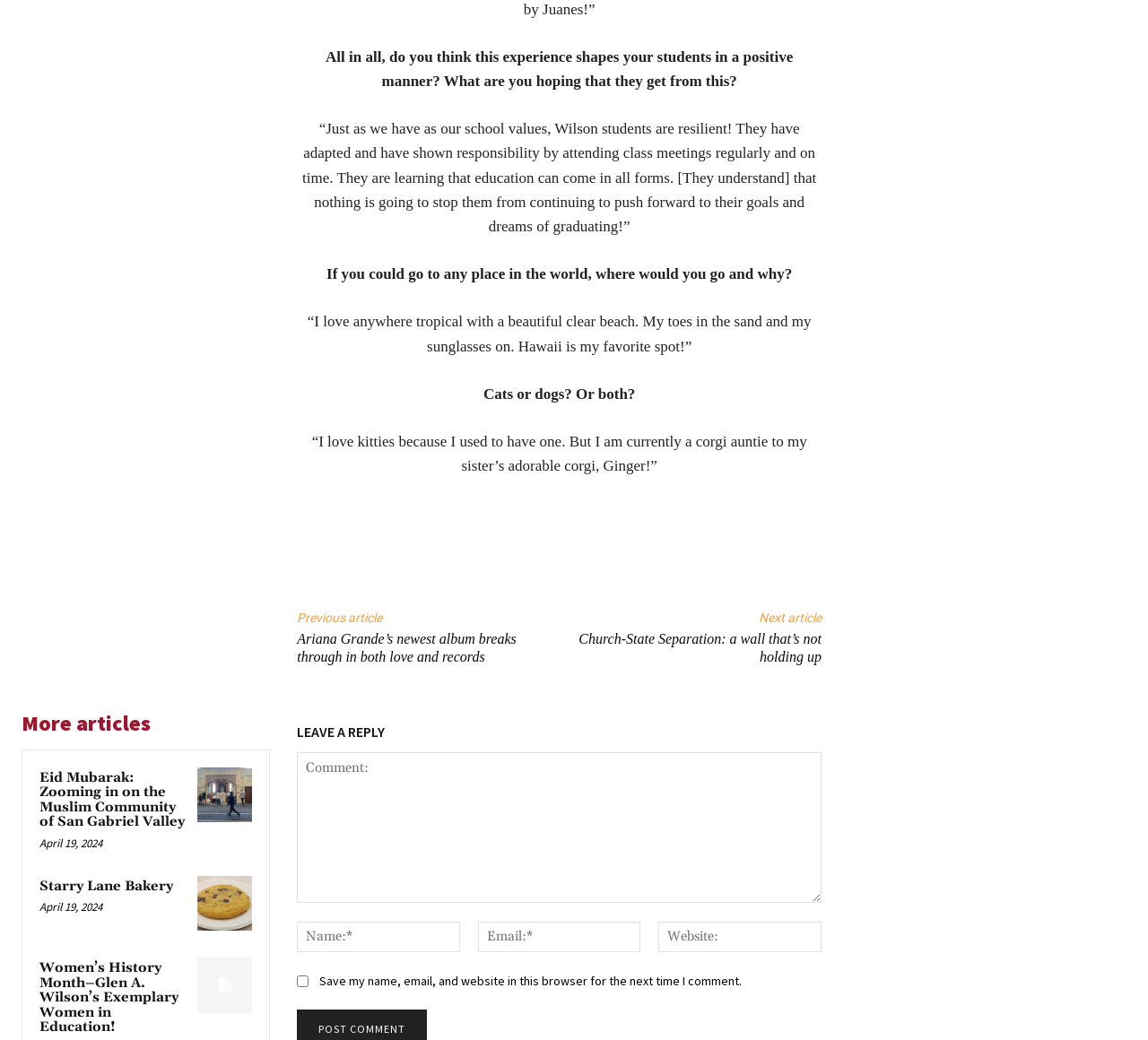Please identify the bounding box coordinates of the clickable area that will allow you to execute the instruction: "check STANDINGS".

None